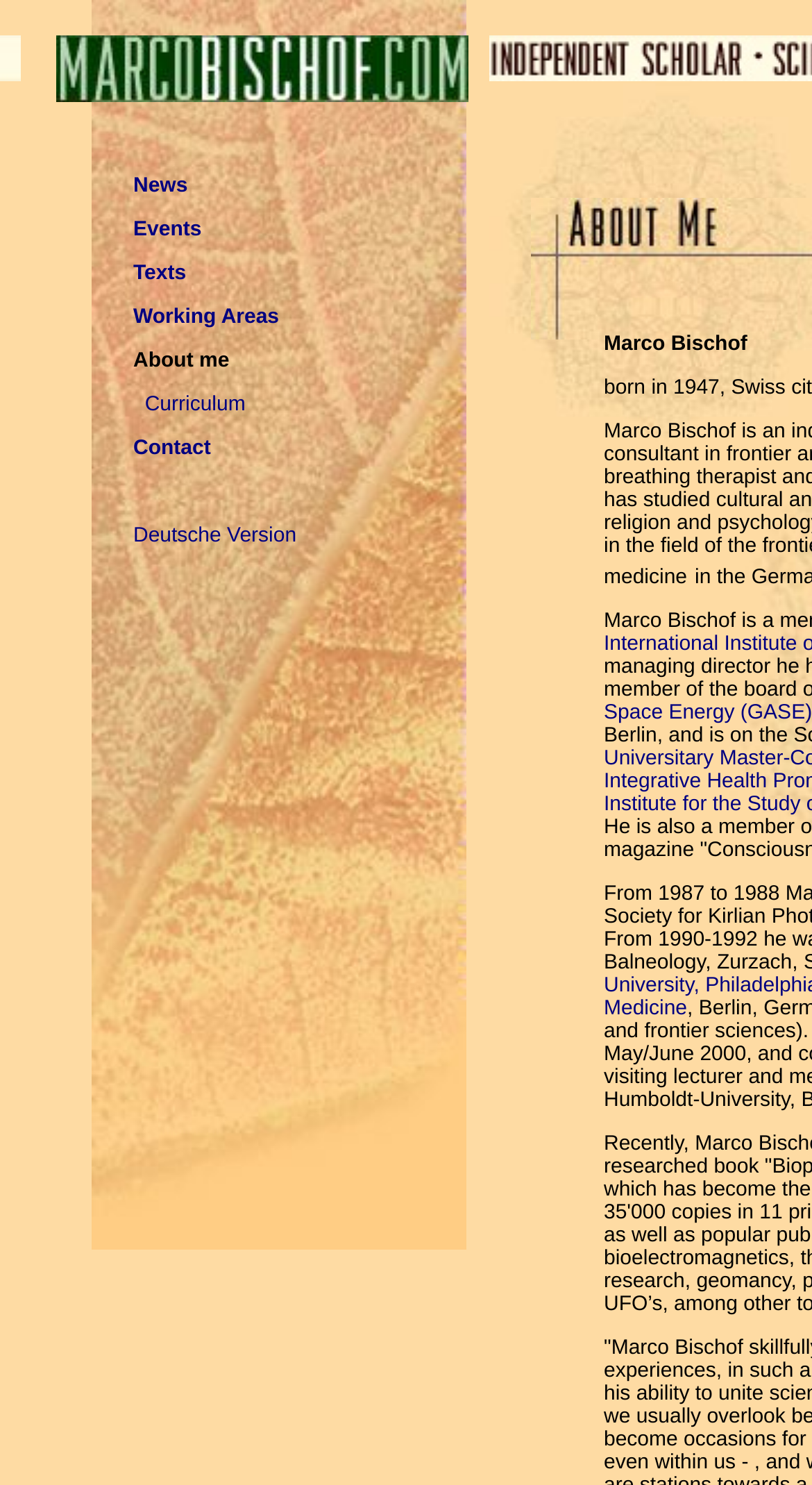Identify the bounding box coordinates for the region to click in order to carry out this instruction: "go to About me". Provide the coordinates using four float numbers between 0 and 1, formatted as [left, top, right, bottom].

[0.151, 0.229, 0.378, 0.258]